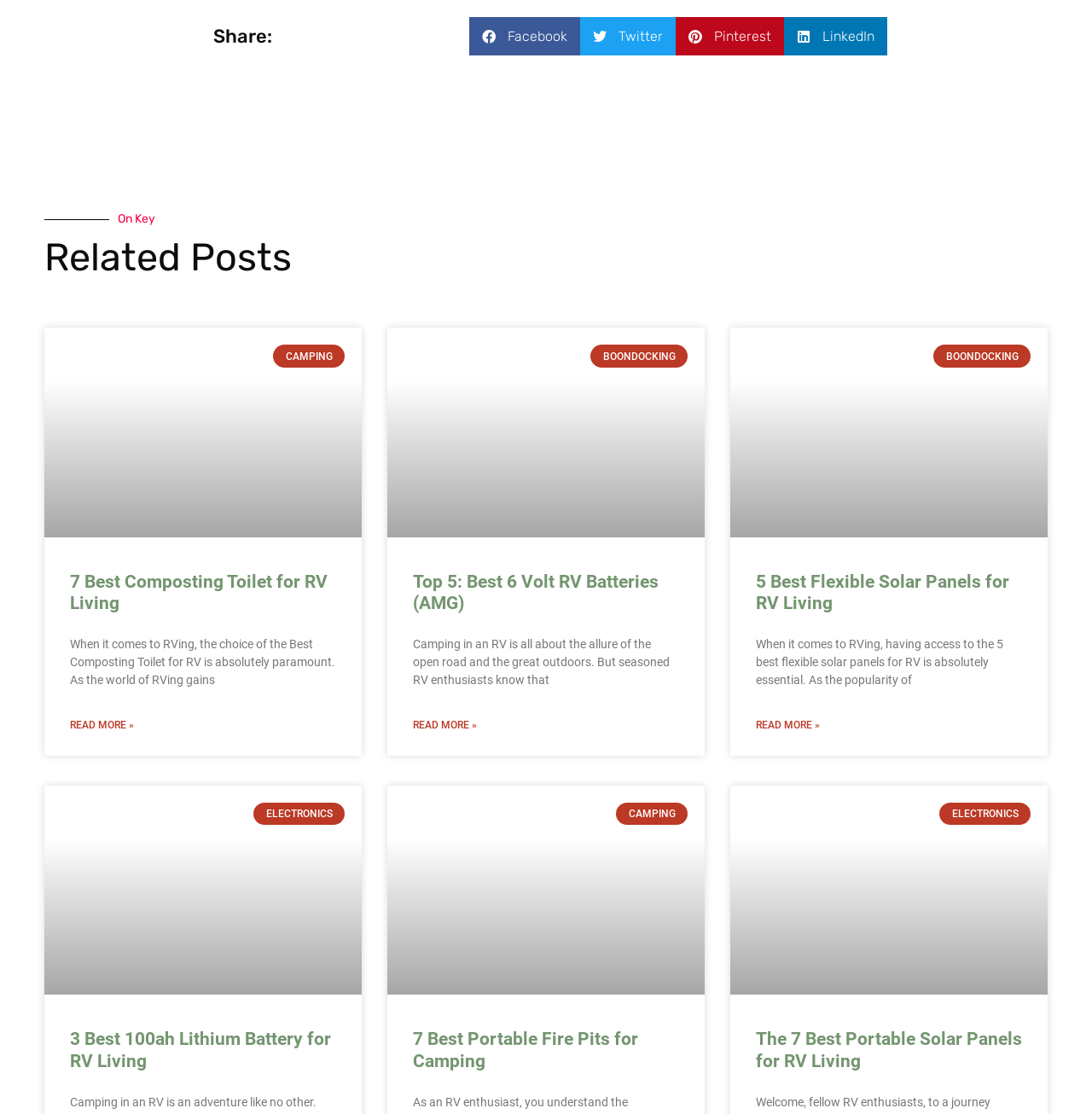How many articles are in the 'Related Posts' section?
Provide a detailed answer to the question using information from the image.

The 'Related Posts' section contains 8 articles, each with a title, an image, and a brief description. The articles are arranged in a grid layout, with 2 columns and 4 rows, which suggests that the webpage is intended to provide a concise overview of several related topics.